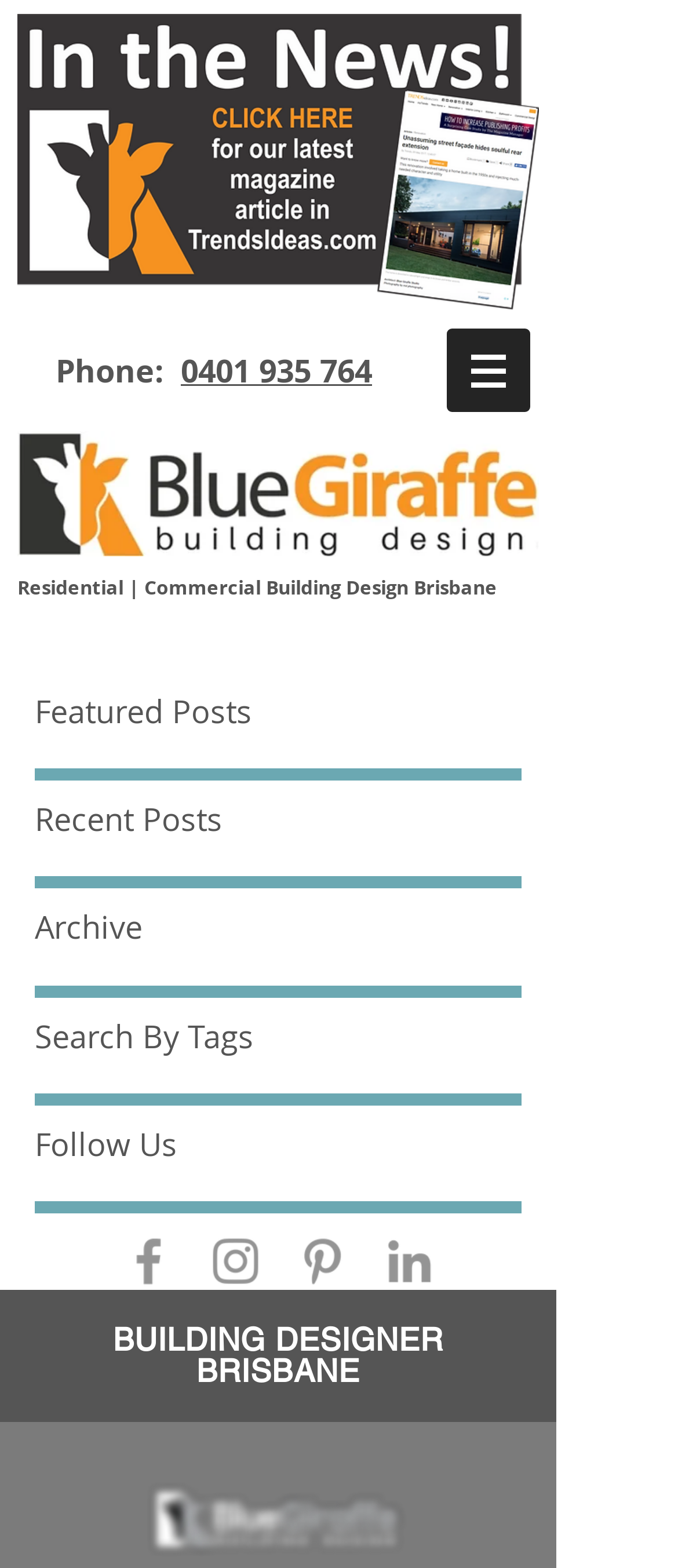Please reply with a single word or brief phrase to the question: 
How many headings are there under the main section?

5